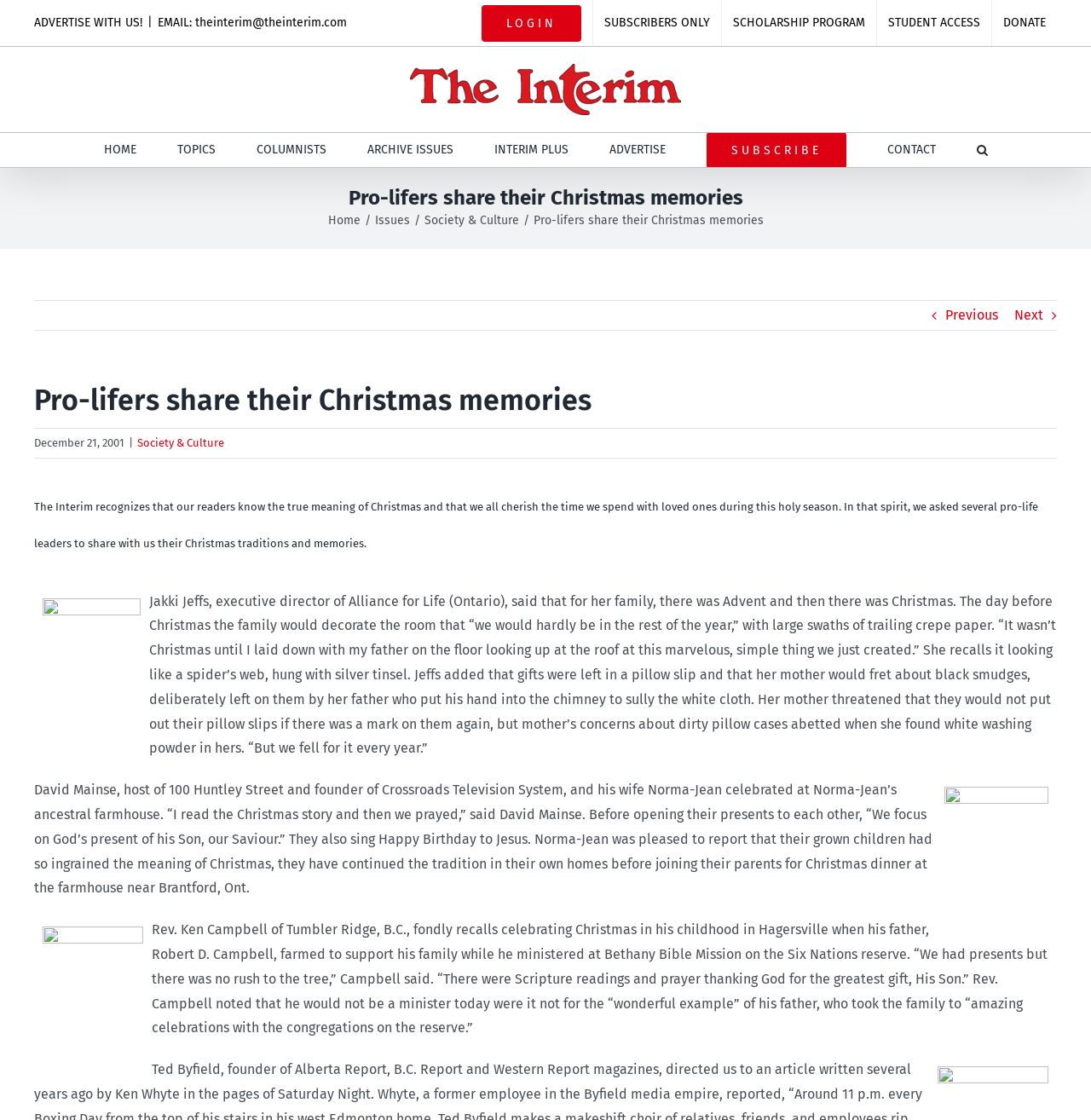Please identify the bounding box coordinates of the clickable area that will allow you to execute the instruction: "Search for something".

[0.895, 0.119, 0.905, 0.149]